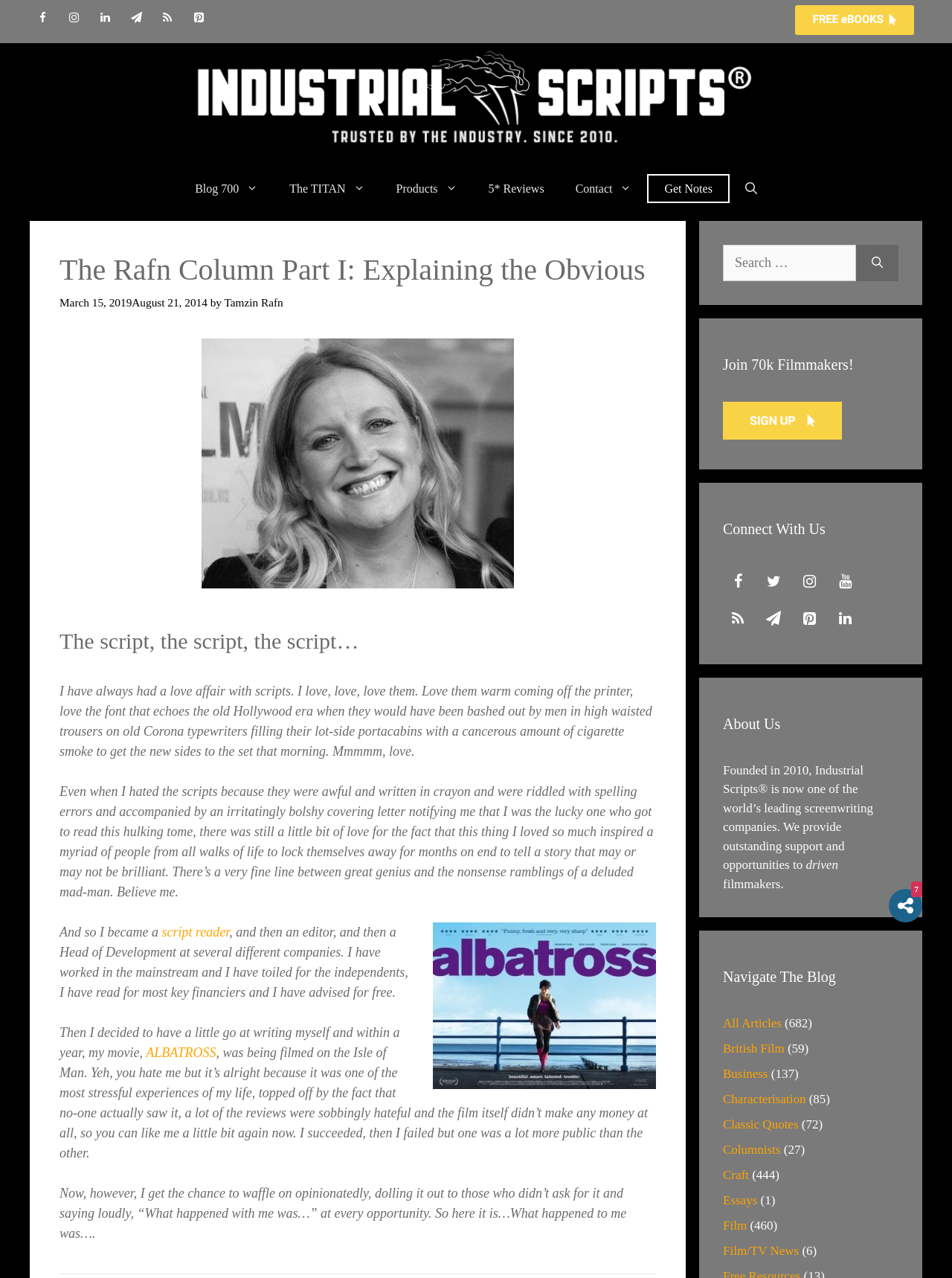Locate and provide the bounding box coordinates for the HTML element that matches this description: "parent_node: Join 70k Filmmakers!".

[0.759, 0.335, 0.884, 0.347]